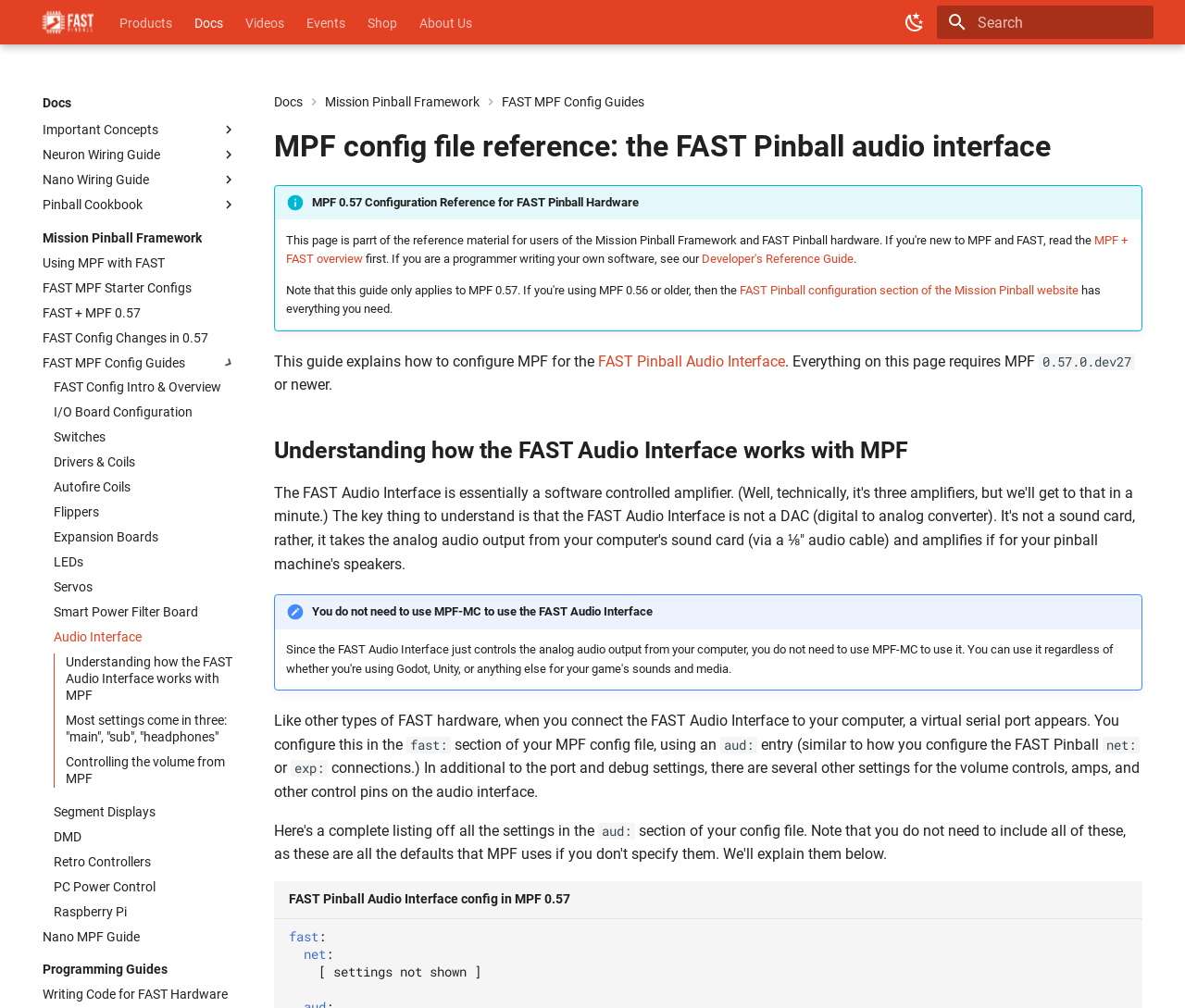Answer the question in a single word or phrase:
What is the name of the company?

FAST Pinball